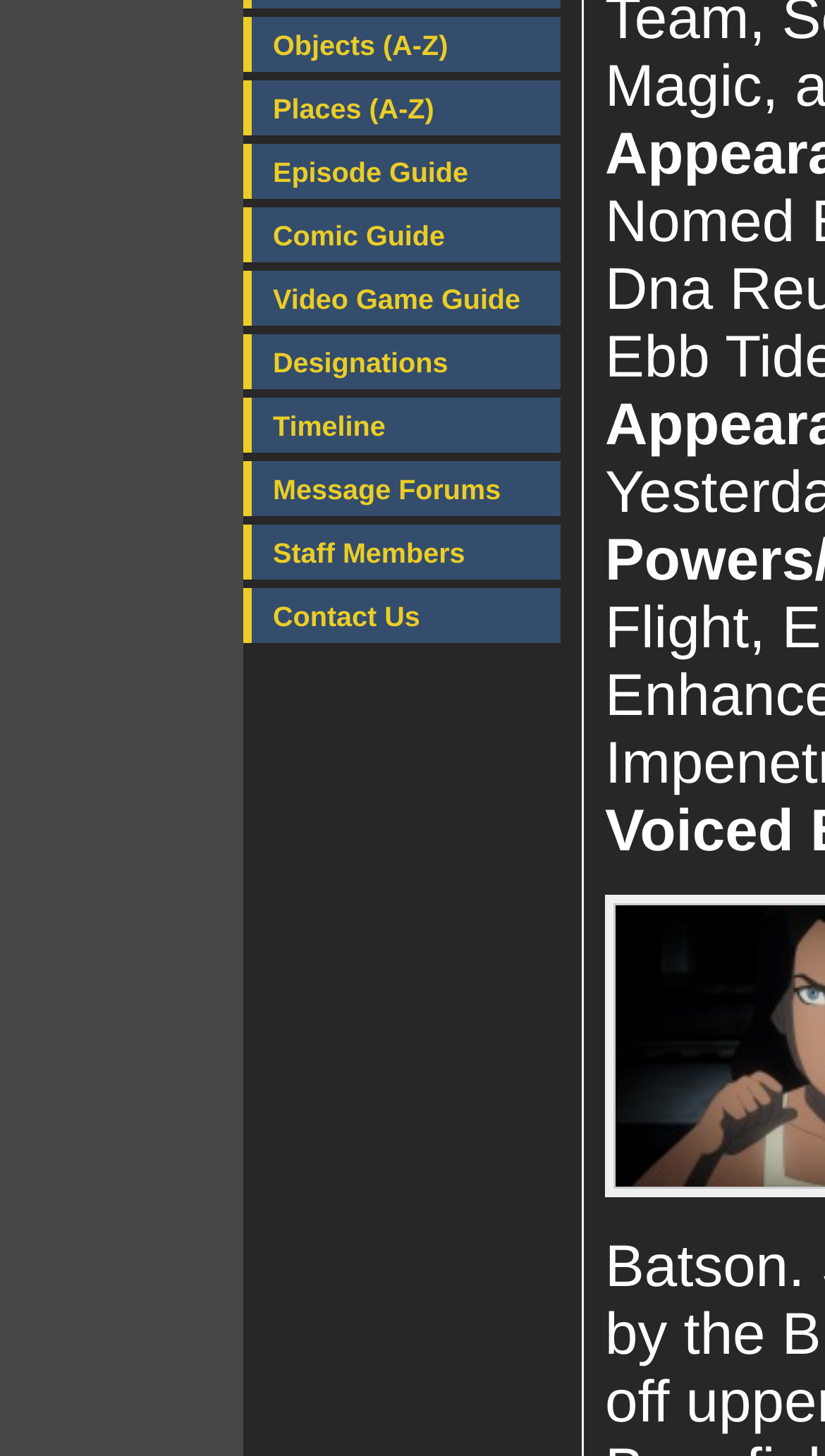Bounding box coordinates are specified in the format (top-left x, top-left y, bottom-right x, bottom-right y). All values are floating point numbers bounded between 0 and 1. Please provide the bounding box coordinate of the region this sentence describes: Contact Us

[0.295, 0.404, 0.679, 0.442]